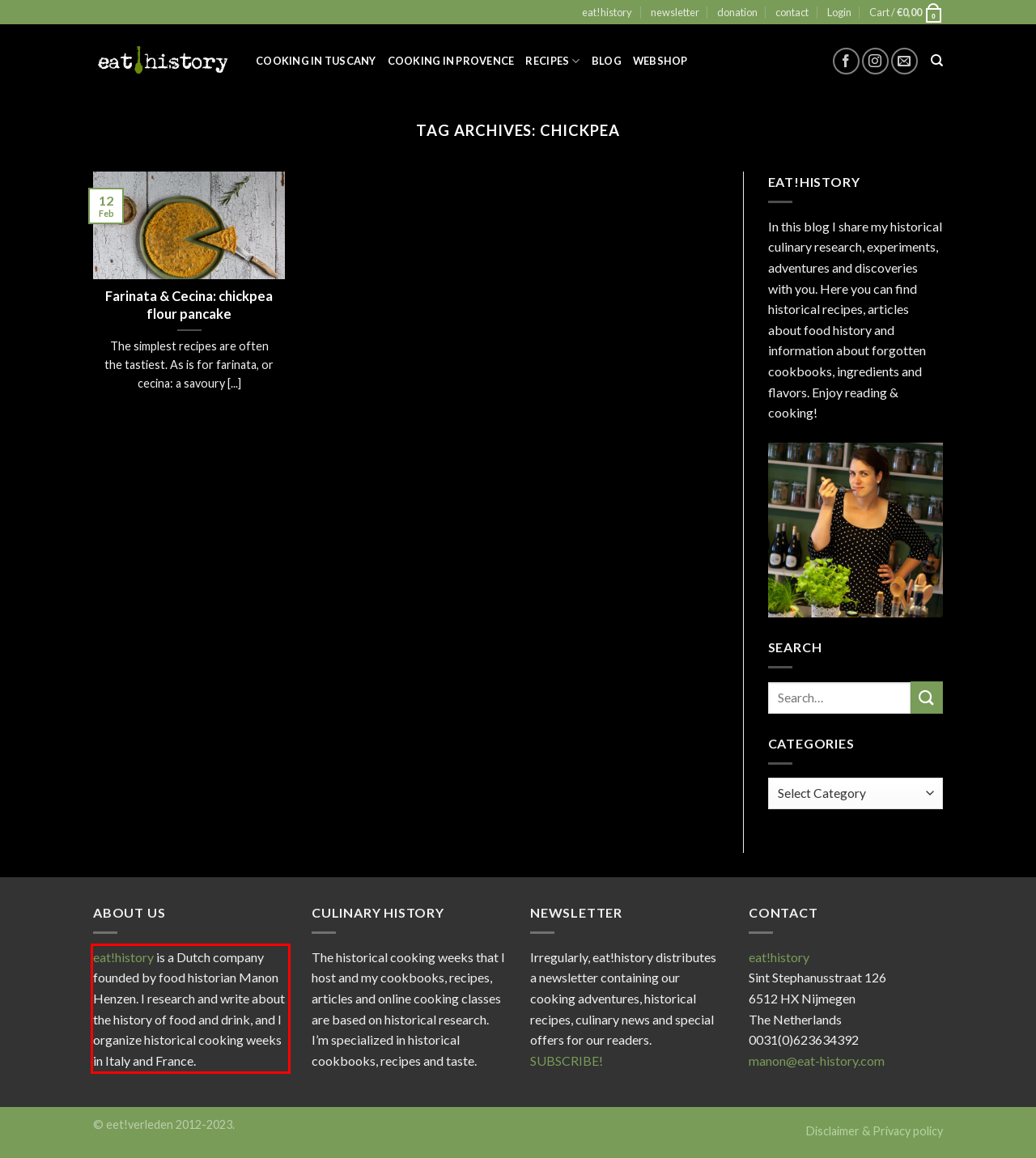You are given a screenshot of a webpage with a UI element highlighted by a red bounding box. Please perform OCR on the text content within this red bounding box.

eat!history is a Dutch company founded by food historian Manon Henzen. I research and write about the history of food and drink, and I organize historical cooking weeks in Italy and France.